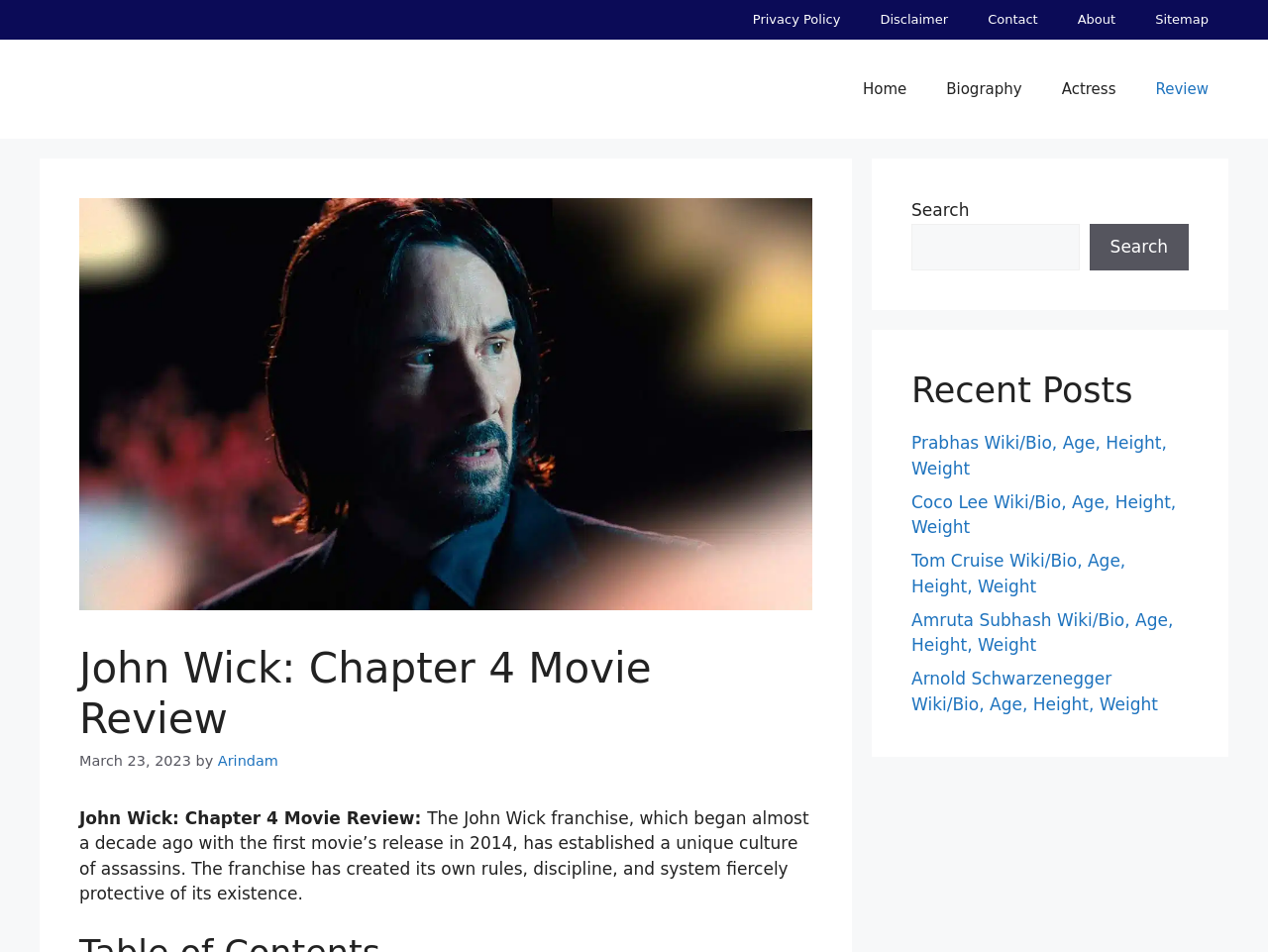Provide a short, one-word or phrase answer to the question below:
What is the name of the movie being reviewed?

John Wick: Chapter 4